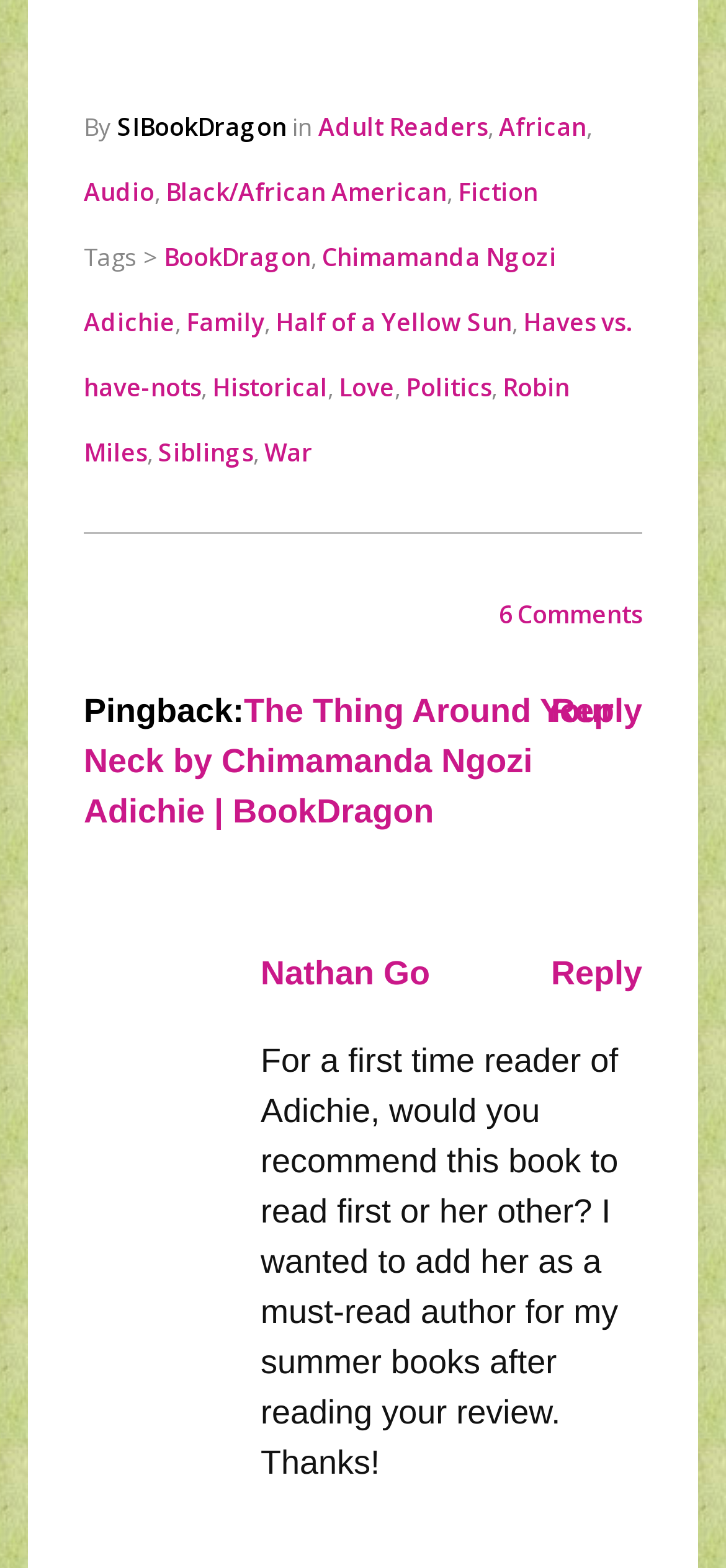Please provide a comprehensive answer to the question below using the information from the image: What is the category of the book being reviewed?

I found the answer by looking at the link 'Fiction' on the webpage, which indicates that the category of the book being reviewed is Fiction.